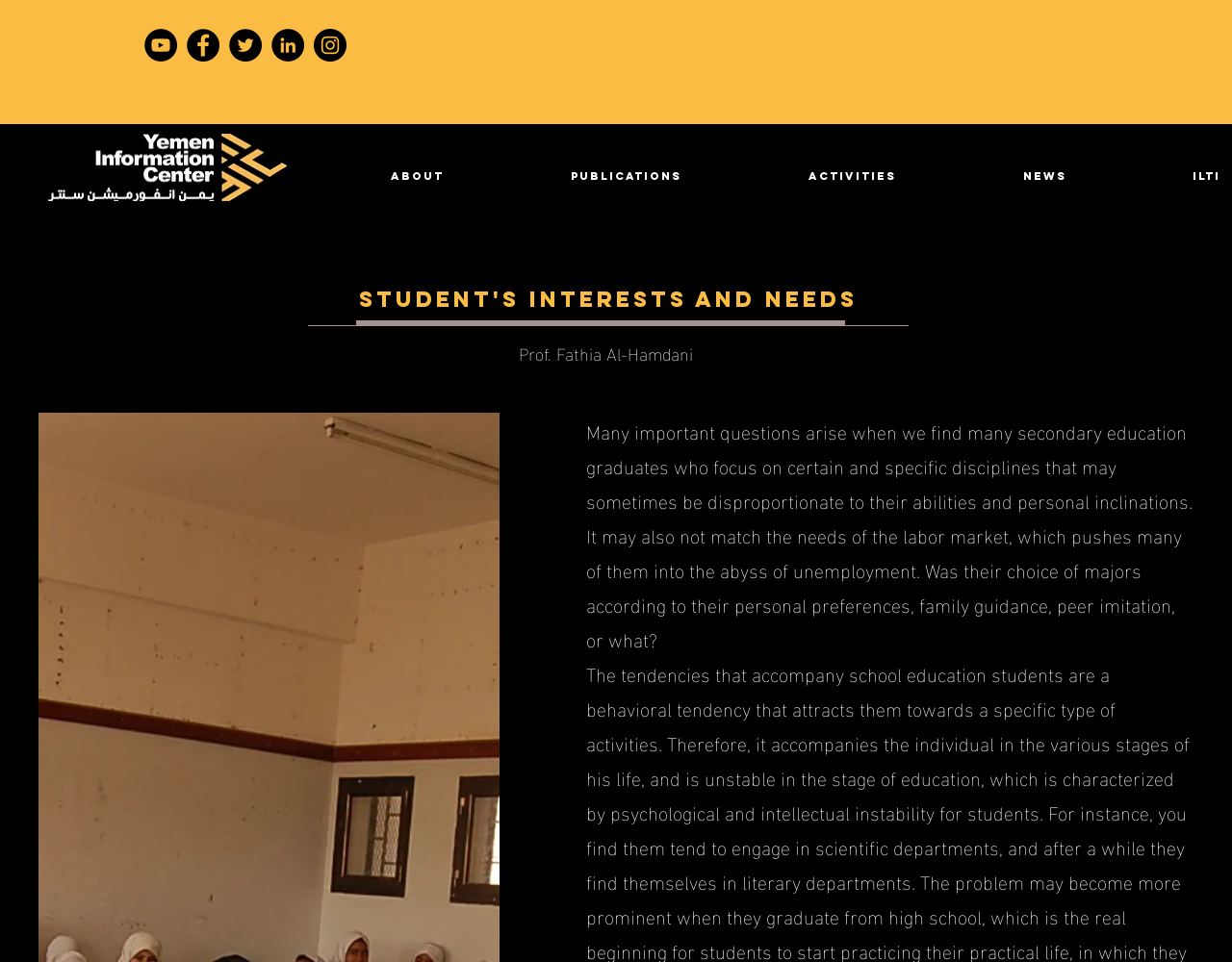Please locate the bounding box coordinates of the element that needs to be clicked to achieve the following instruction: "Open Facebook". The coordinates should be four float numbers between 0 and 1, i.e., [left, top, right, bottom].

[0.152, 0.03, 0.178, 0.064]